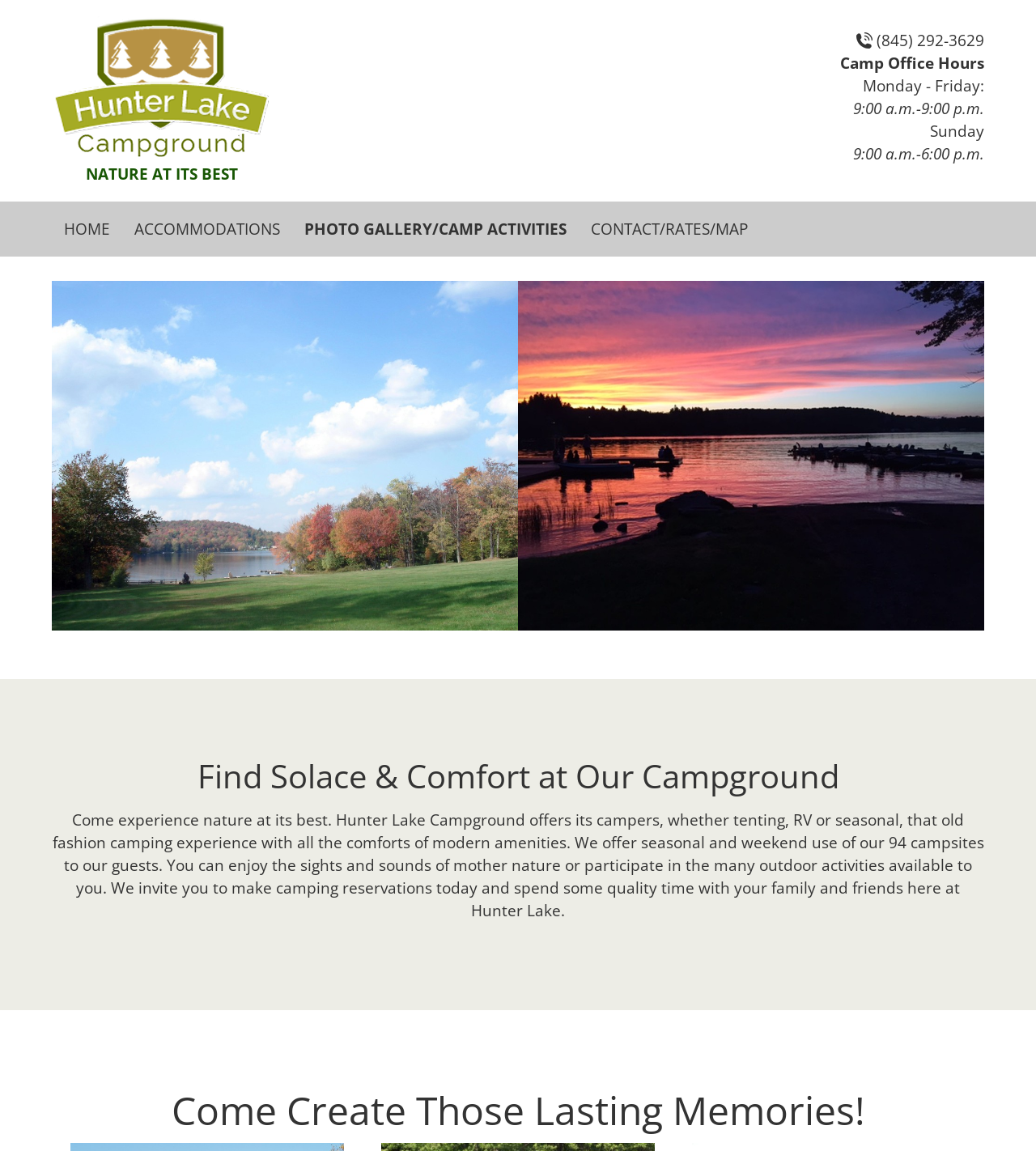Provide a comprehensive caption for the webpage.

The webpage is about Hunter Lake Campground, a campground located in Parksville, NY. At the top of the page, there is a logo of Hunter Lake Campground, accompanied by a phone icon and the campground's office hours. Below the logo, there are four navigation links: "HOME", "ACCOMMODATIONS", "PHOTO GALLERY/CAMP ACTIVITIES", and "CONTACT/RATES/MAP".

The main content of the page is divided into two sections. The top section features a large image of a campground sunset, taking up most of the width of the page. Below the image, there is a brief description of the campground, highlighting its natural surroundings and modern amenities. The description is followed by an invitation to make camping reservations.

The bottom section of the page contains a longer paragraph of text, which provides more details about the campground's offerings, including its 94 campsites, outdoor activities, and seasonal and weekend use options. The text is divided into three headings: "Find Solace & Comfort at Our Campground", "Come experience nature at its best", and "Come Create Those Lasting Memories!".